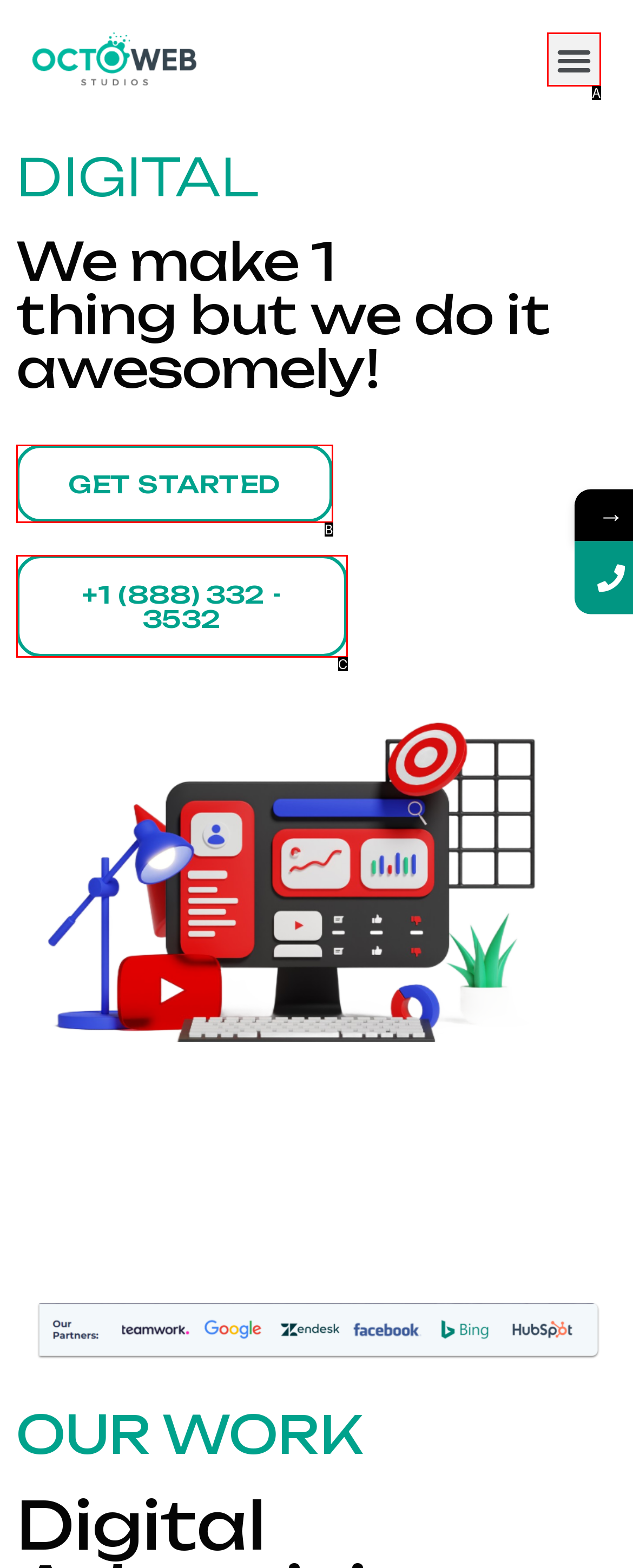Point out the option that best suits the description: +1 (888) 332 - 3532
Indicate your answer with the letter of the selected choice.

C